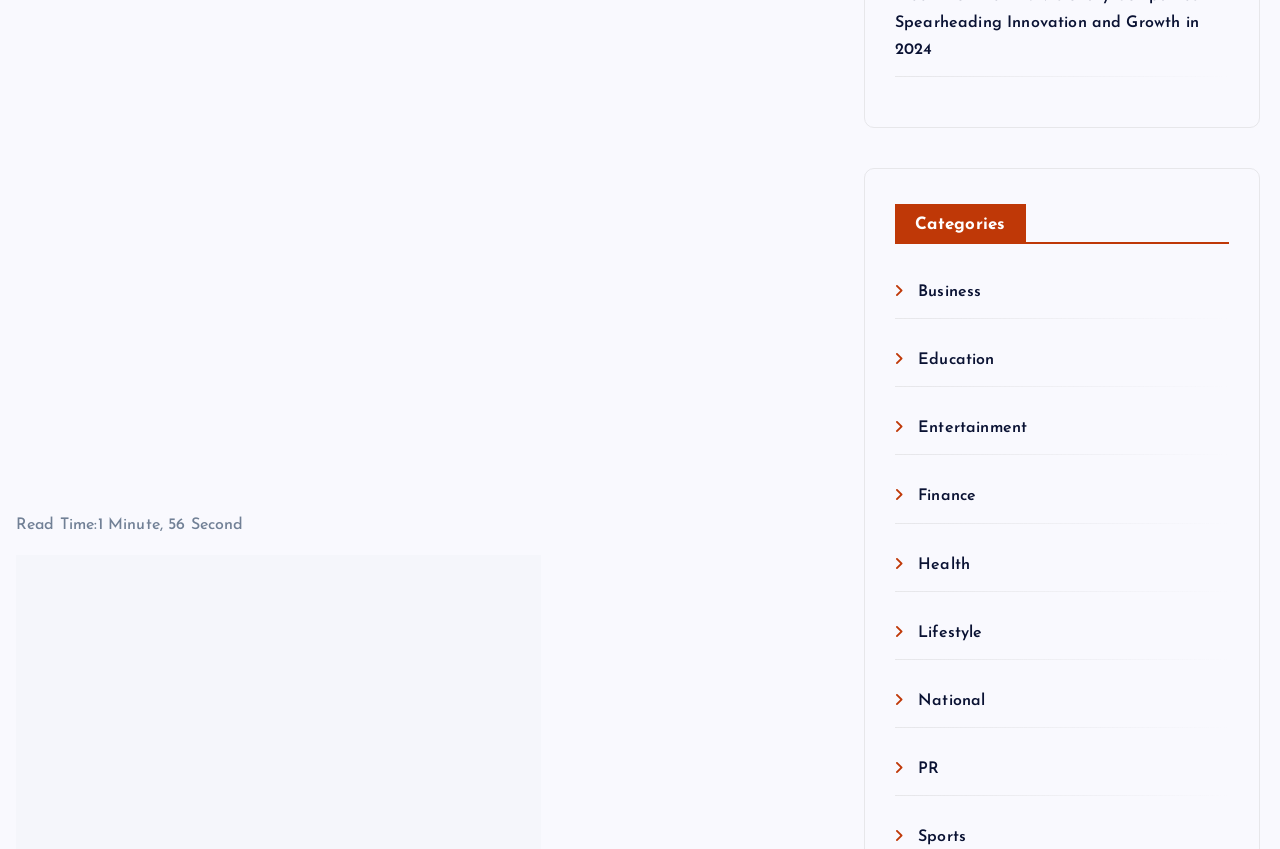Is the 'Health' category above or below the 'Finance' category? From the image, respond with a single word or brief phrase.

above